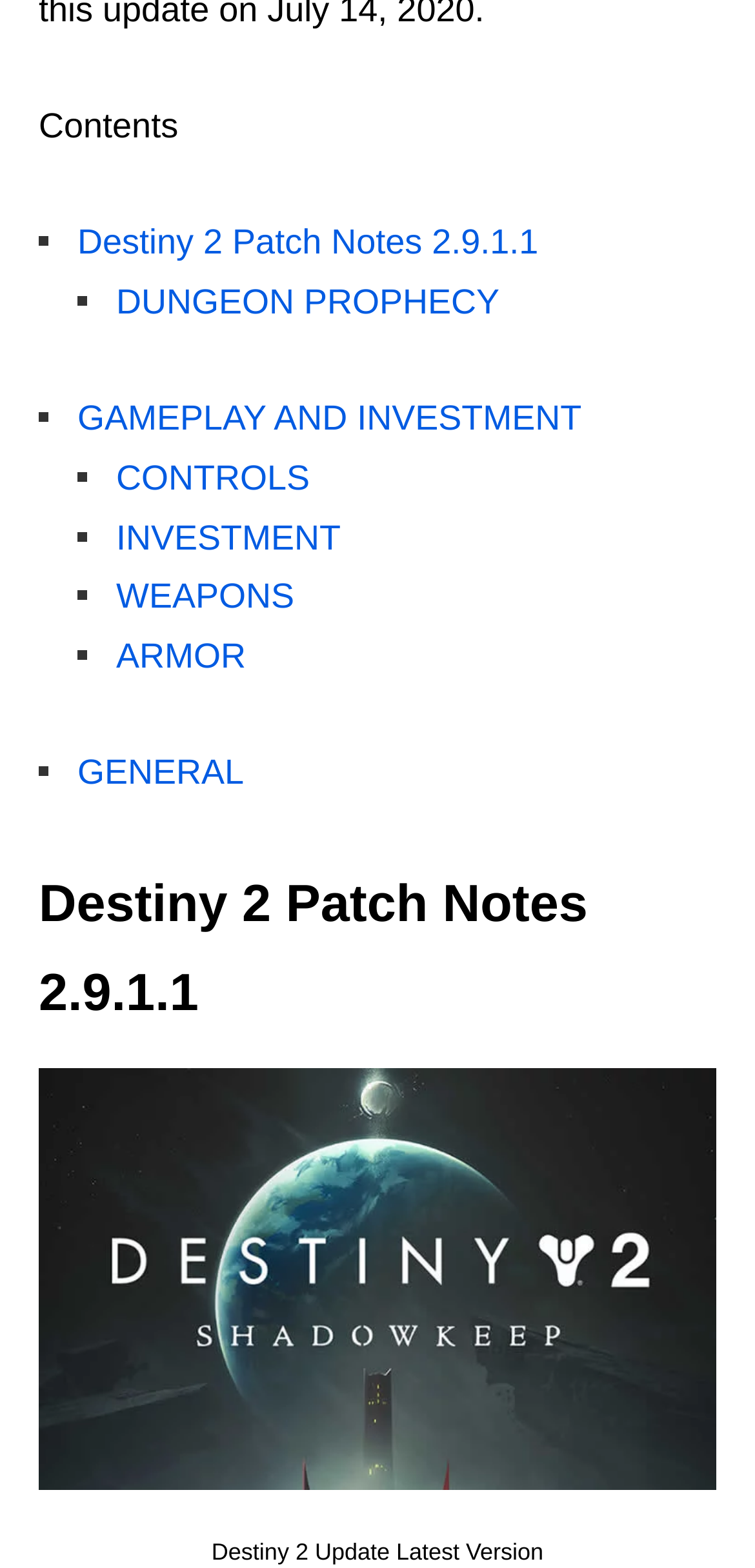What is the current patch version of Destiny 2?
Use the information from the image to give a detailed answer to the question.

The answer can be found in the heading 'Destiny 2 Patch Notes 2.9.1.1' which is a prominent element on the webpage, indicating that the current patch version of Destiny 2 is 2.9.1.1.